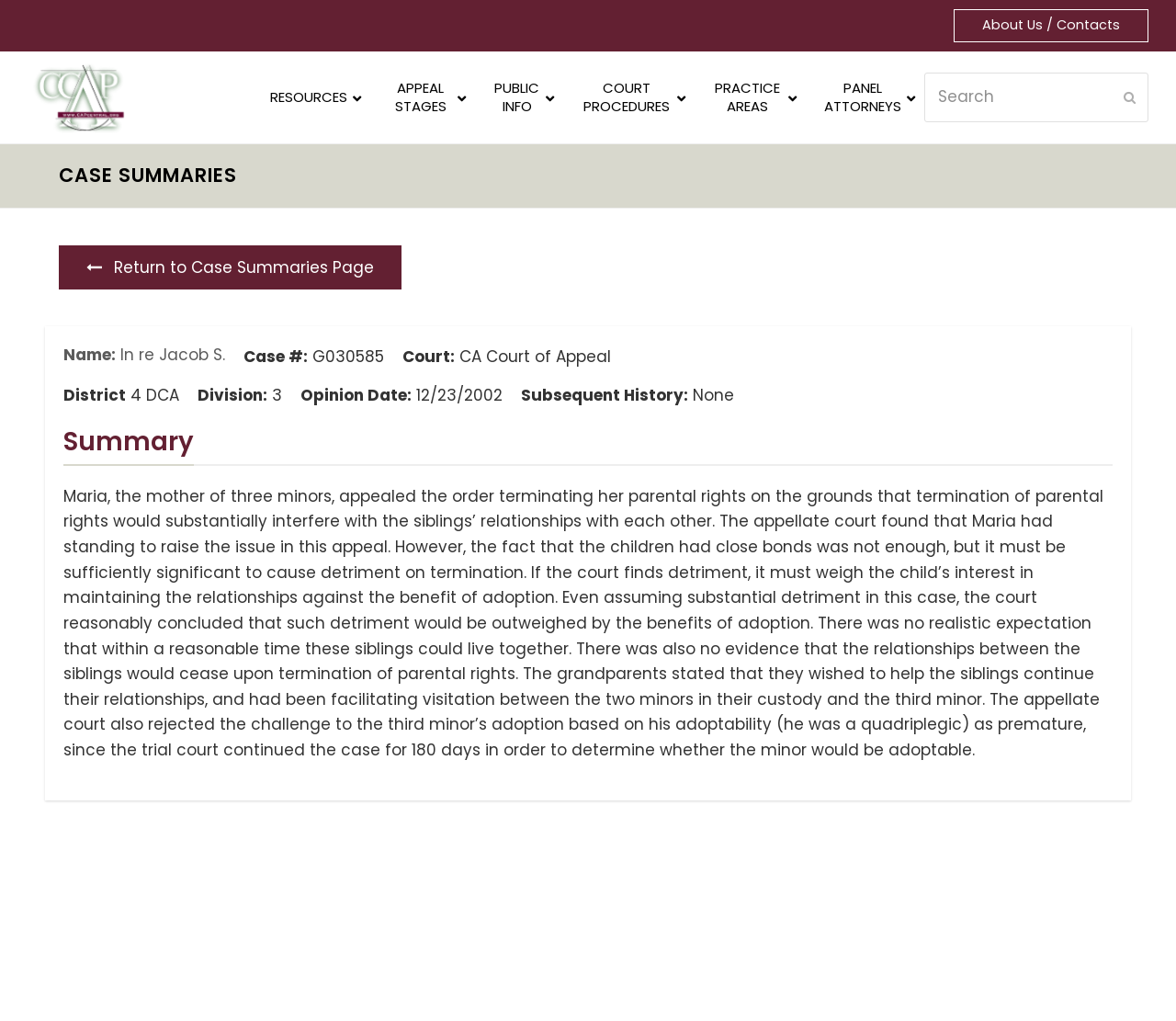What is the relationship between the siblings?
Please provide a full and detailed response to the question.

I found the relationship between the siblings by reading the summary section on the webpage. According to the summary, the siblings have close bonds with each other.